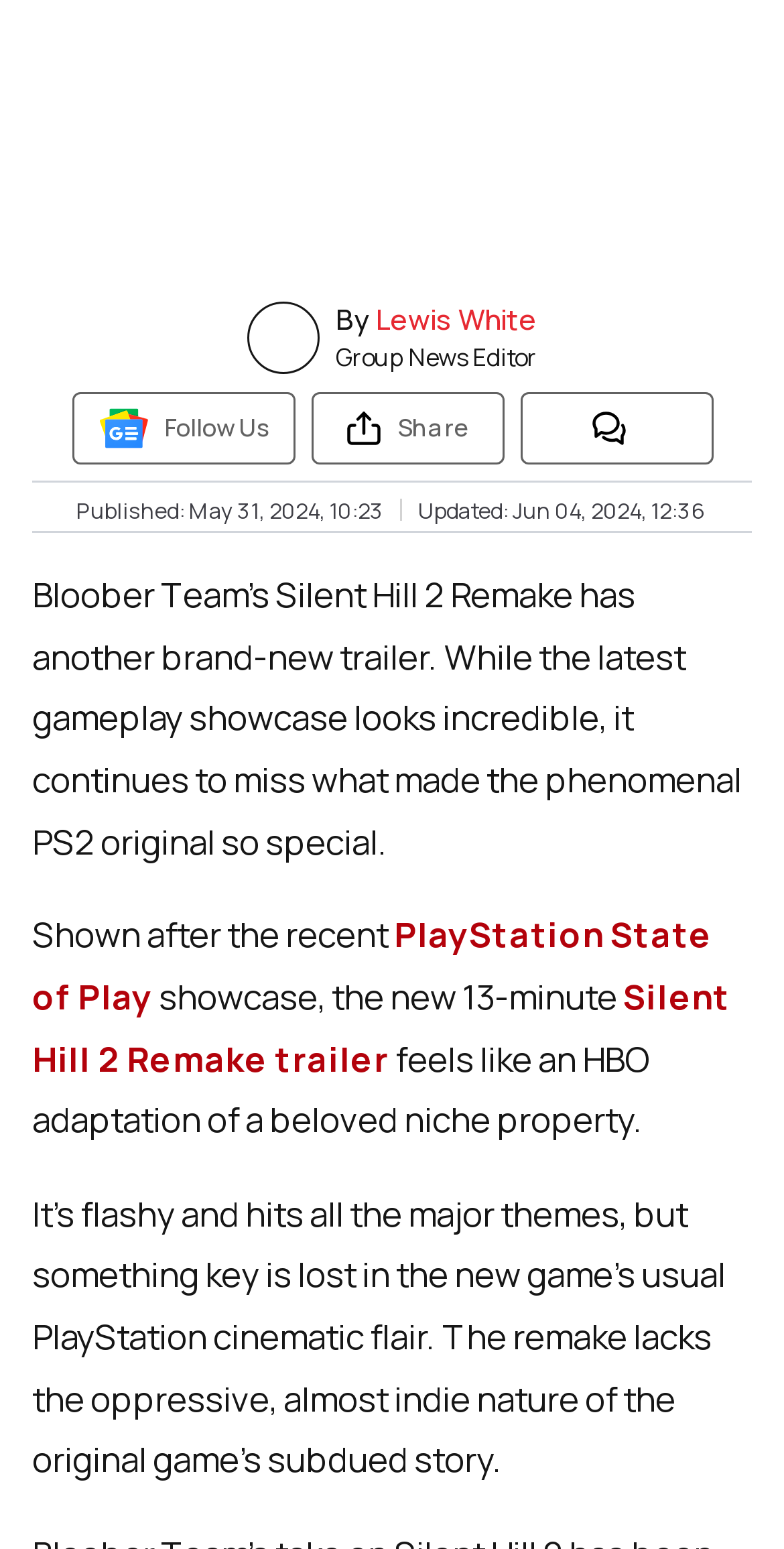Who is the author of the article?
Please provide a single word or phrase answer based on the image.

Lewis White